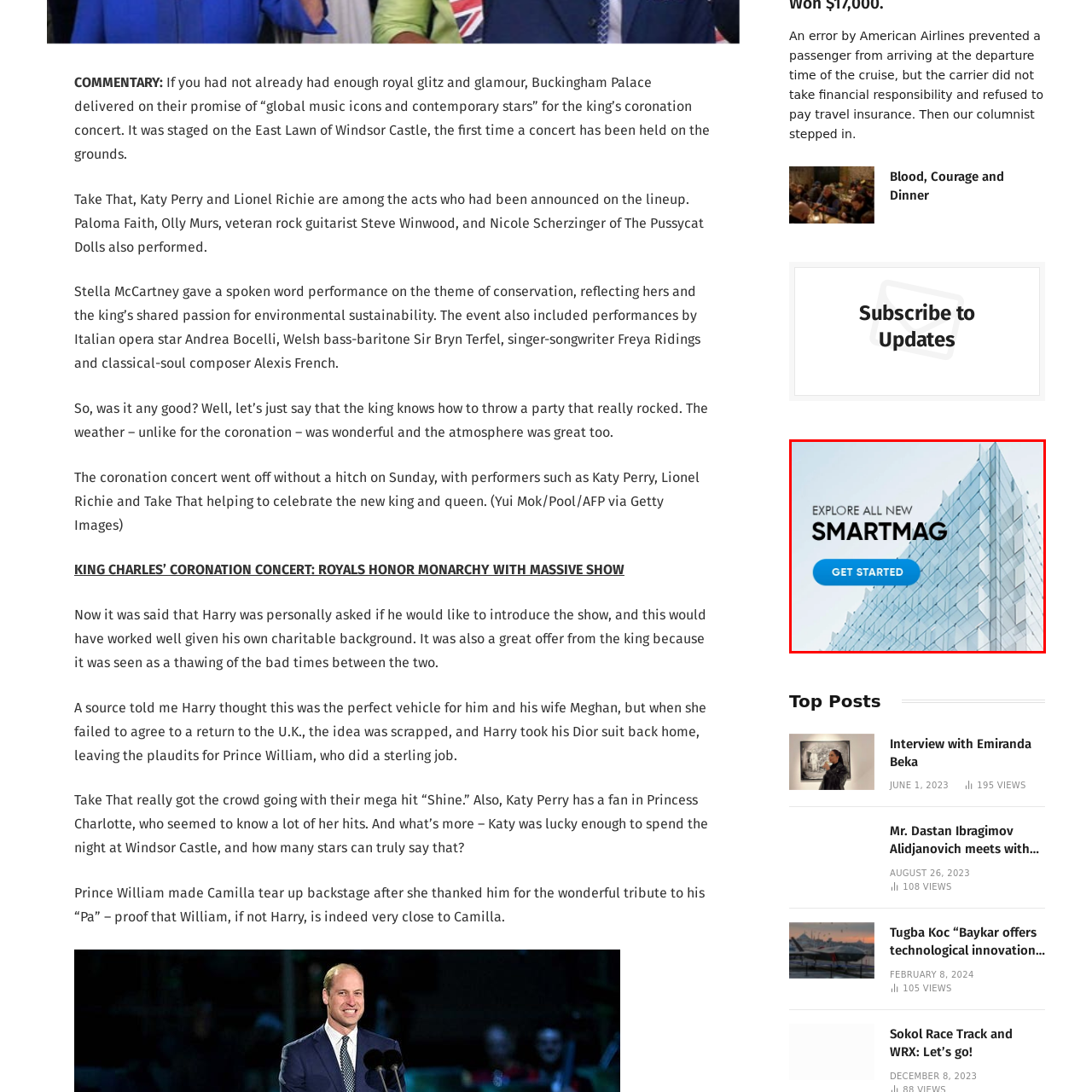What is the color of the call-to-action button?
Pay attention to the part of the image enclosed by the red bounding box and respond to the question in detail.

According to the caption, the 'GET STARTED' call-to-action button is 'prominently displayed in a vibrant blue', which suggests that the button's color is a vibrant shade of blue.